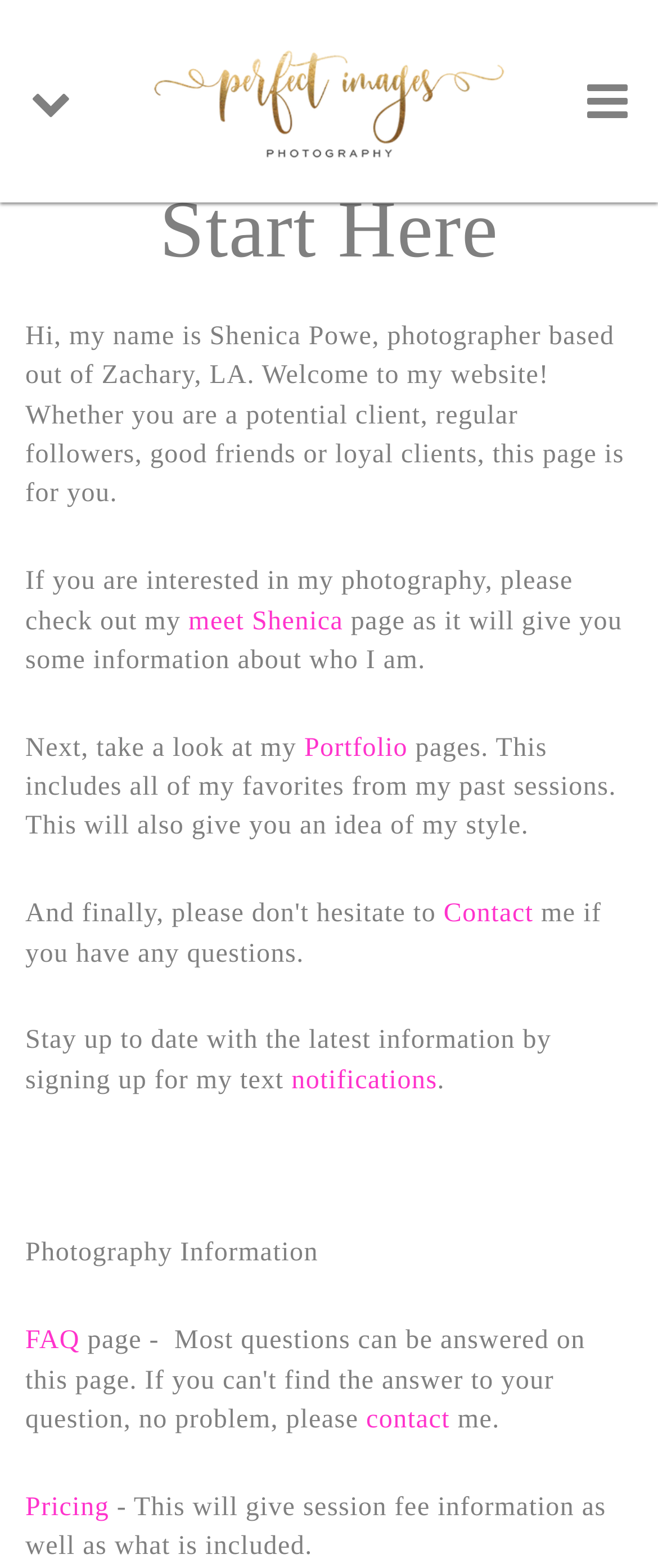Please identify the bounding box coordinates of the region to click in order to complete the task: "Sign up for text notifications". The coordinates must be four float numbers between 0 and 1, specified as [left, top, right, bottom].

[0.443, 0.68, 0.665, 0.698]